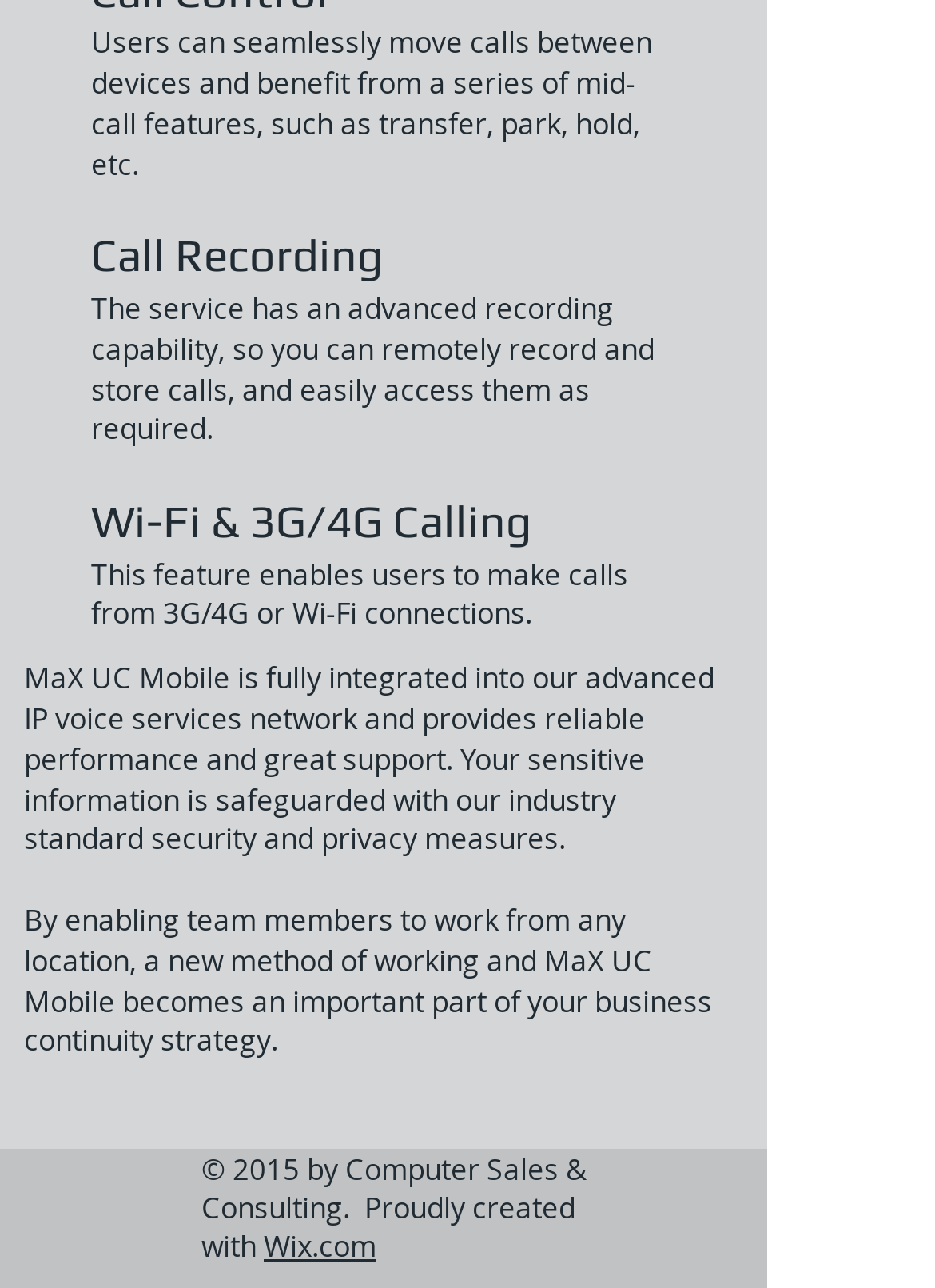Please find the bounding box coordinates (top-left x, top-left y, bottom-right x, bottom-right y) in the screenshot for the UI element described as follows: Wix.com

[0.282, 0.952, 0.403, 0.982]